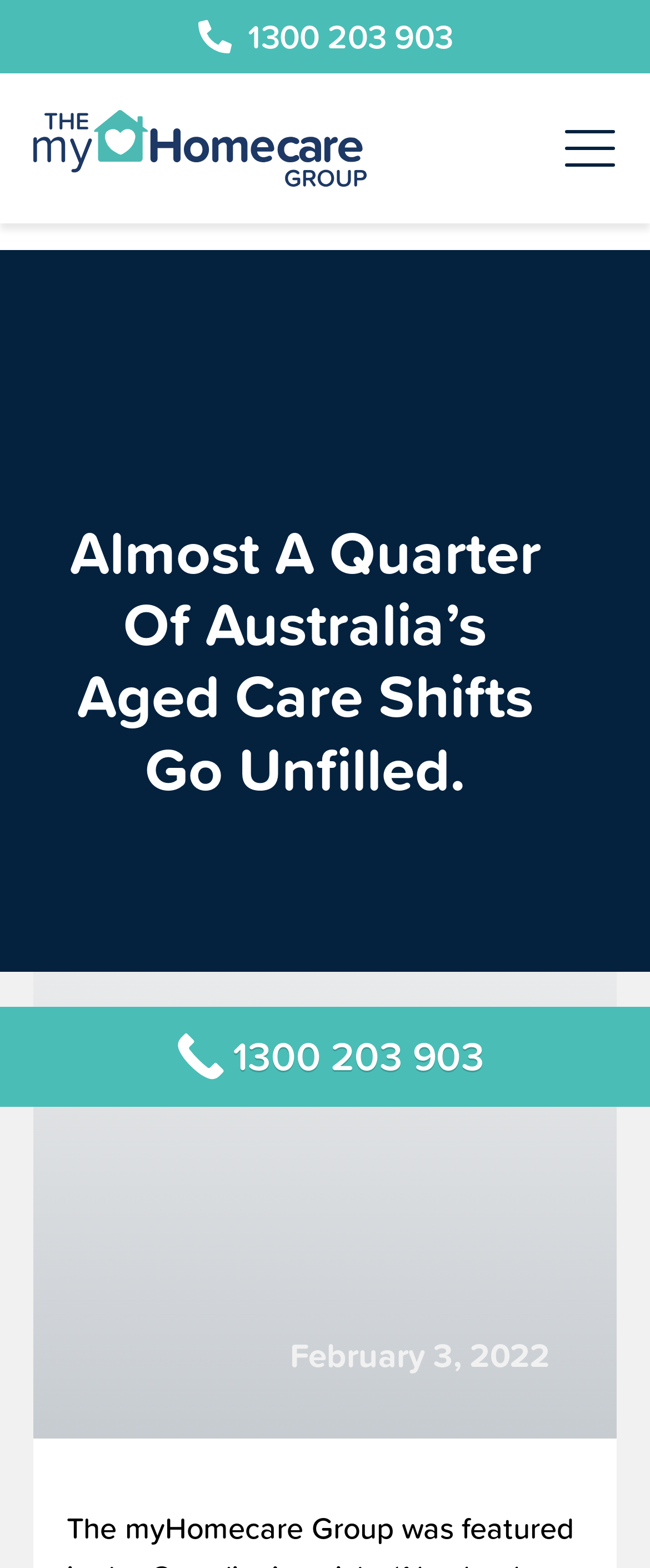Determine the title of the webpage and give its text content.

Almost A Quarter Of Australia’s Aged Care Shifts Go Unfilled.